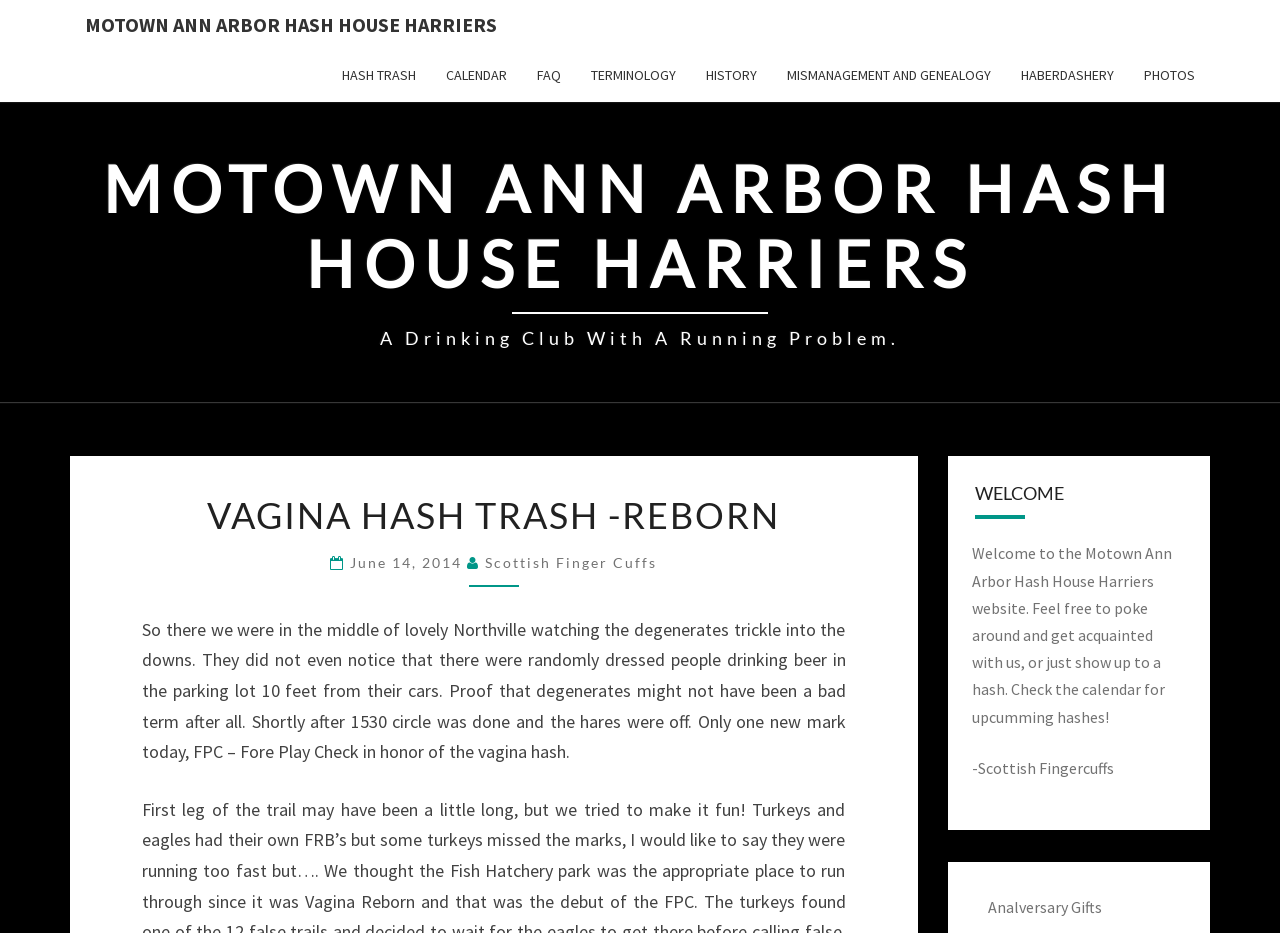Please give a one-word or short phrase response to the following question: 
What is the name of the event on June 14, 2014?

Scottish Finger Cuffs